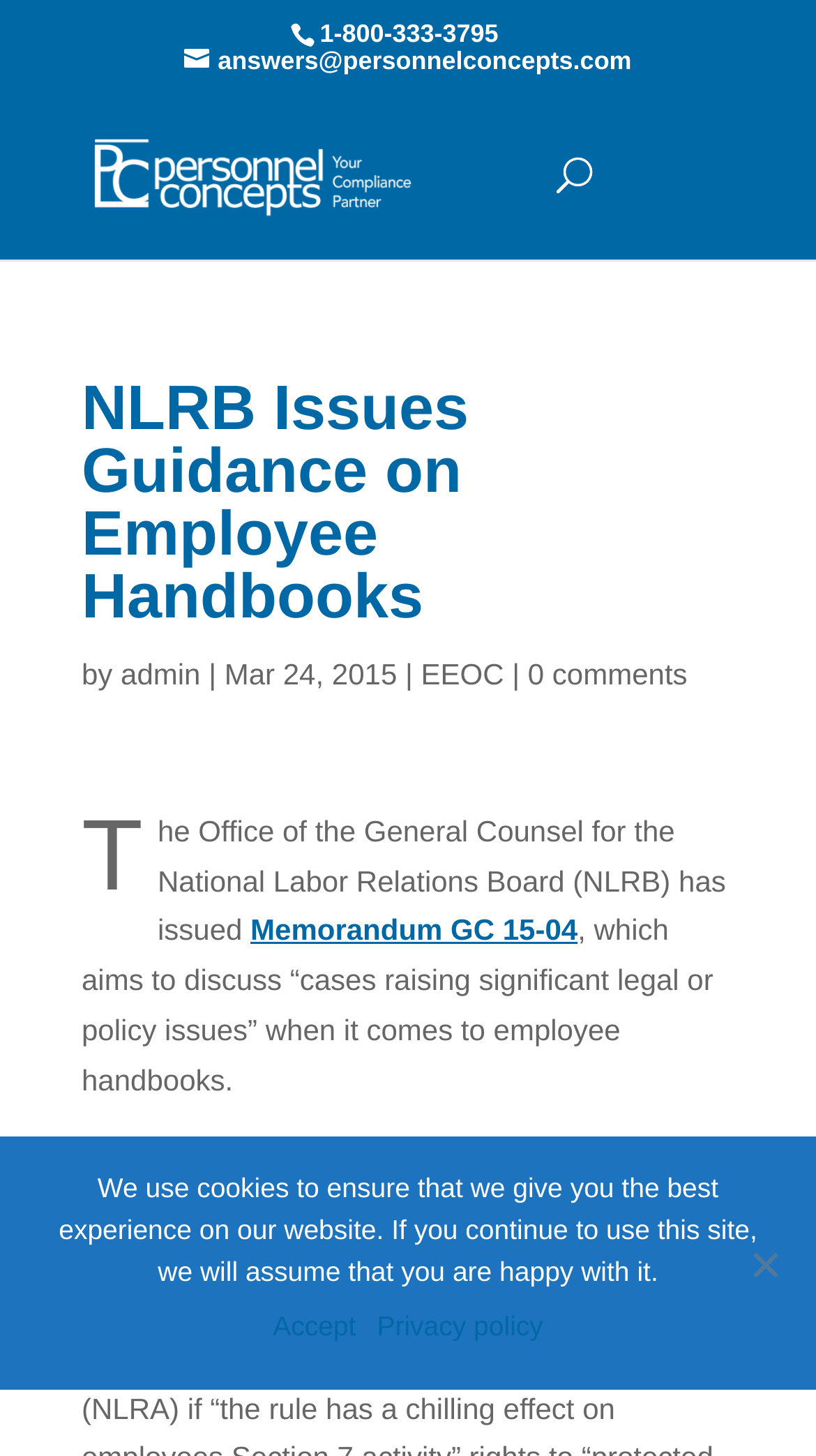Please specify the bounding box coordinates for the clickable region that will help you carry out the instruction: "Search for something".

[0.463, 0.063, 0.823, 0.065]